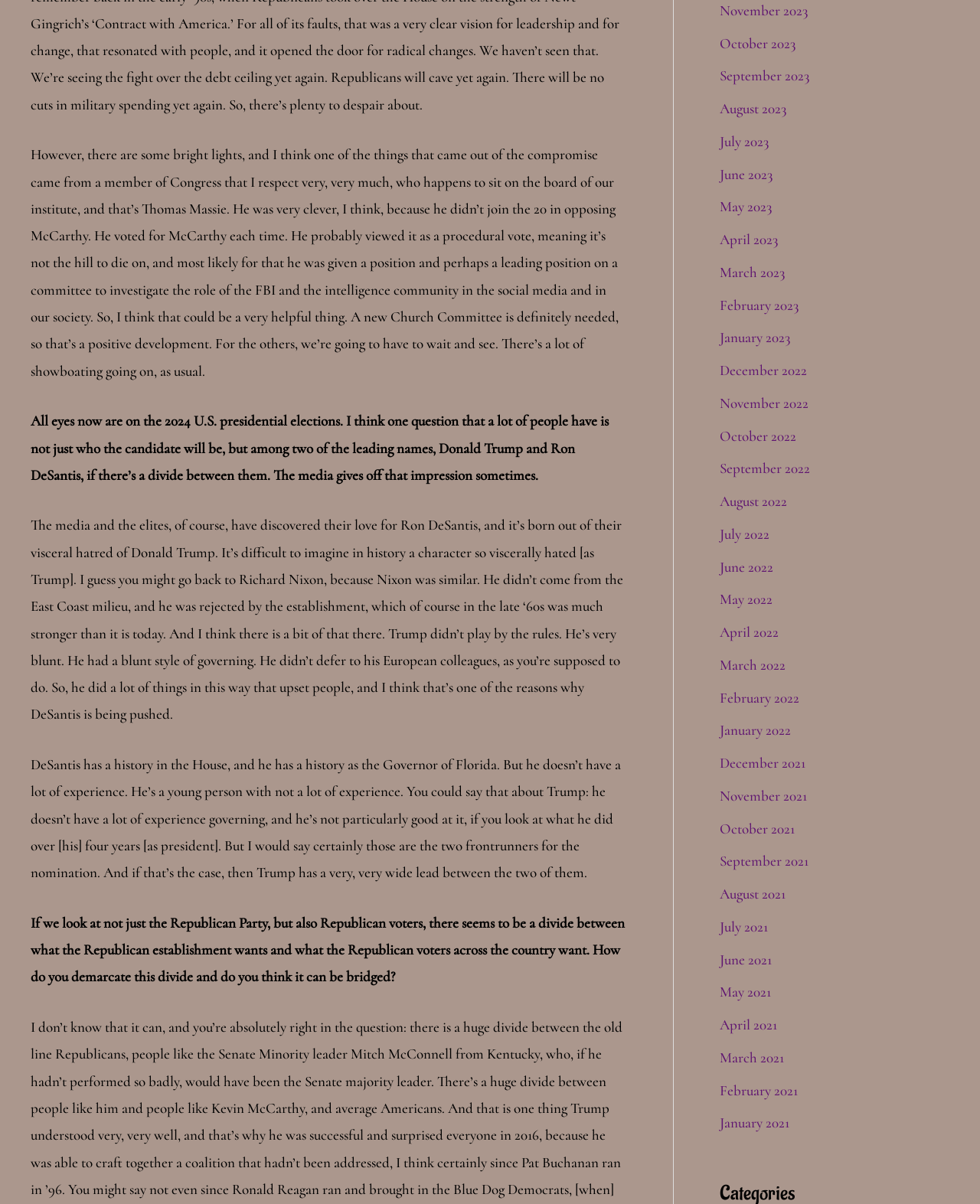Who is mentioned as a member of Congress?
Look at the image and provide a detailed response to the question.

Thomas Massie is mentioned as a member of Congress who sits on the board of the institute and was given a position on a committee to investigate the role of the FBI and the intelligence community in social media and society.